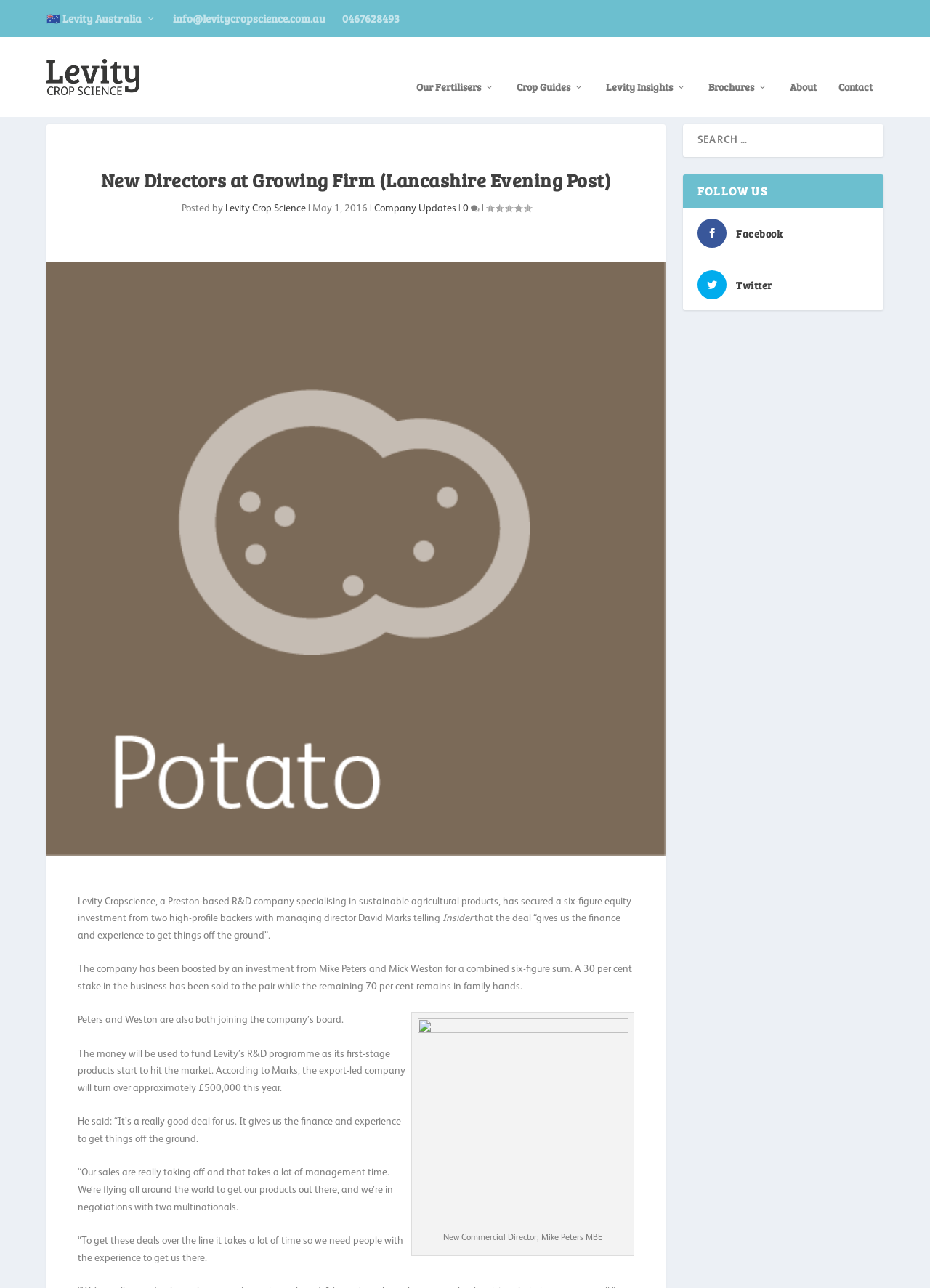Please determine the bounding box coordinates of the section I need to click to accomplish this instruction: "Read about New Directors at Growing Firm".

[0.097, 0.147, 0.669, 0.172]